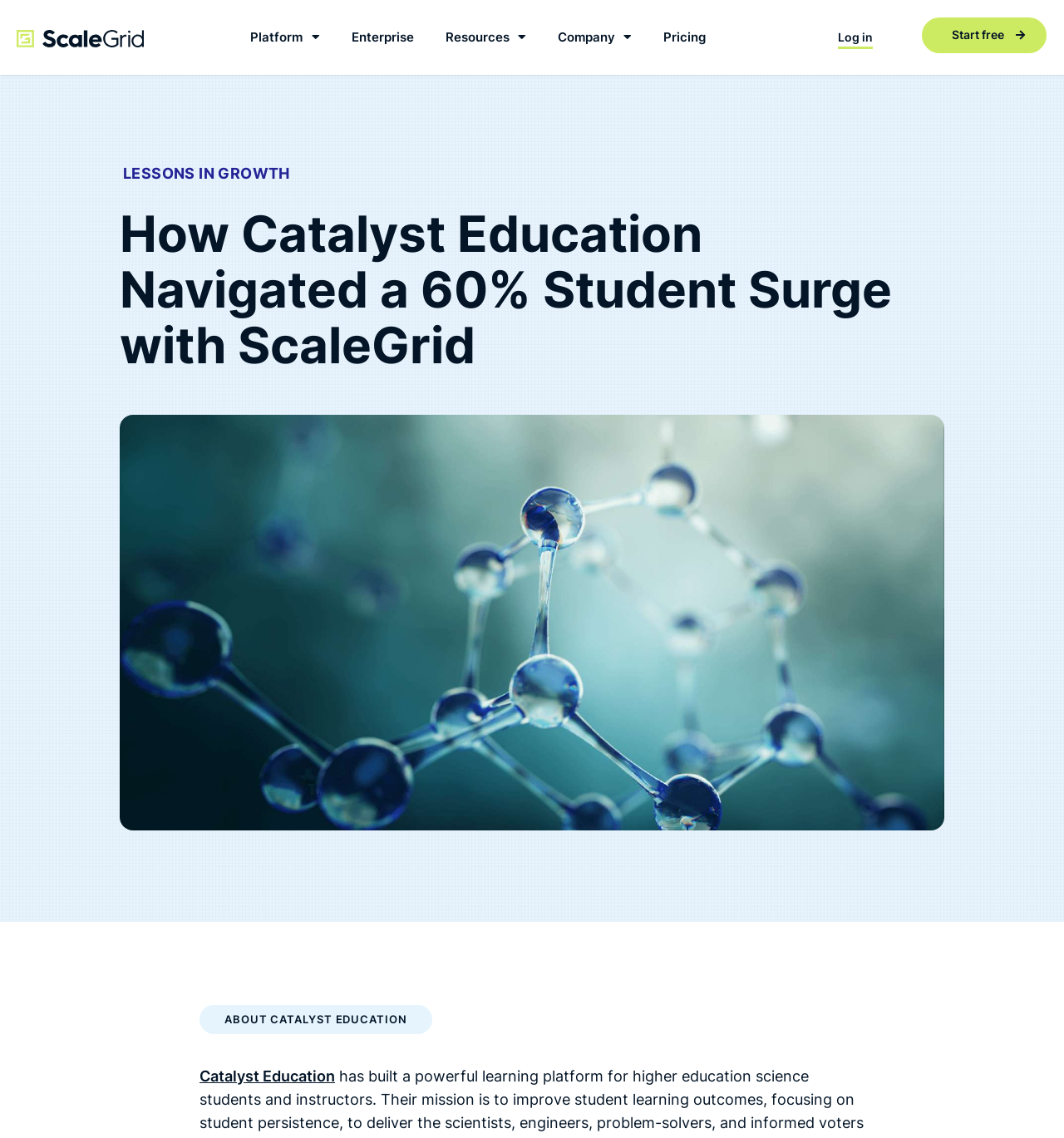Please locate the clickable area by providing the bounding box coordinates to follow this instruction: "Click the ScaleGrid Logo".

[0.016, 0.024, 0.135, 0.042]